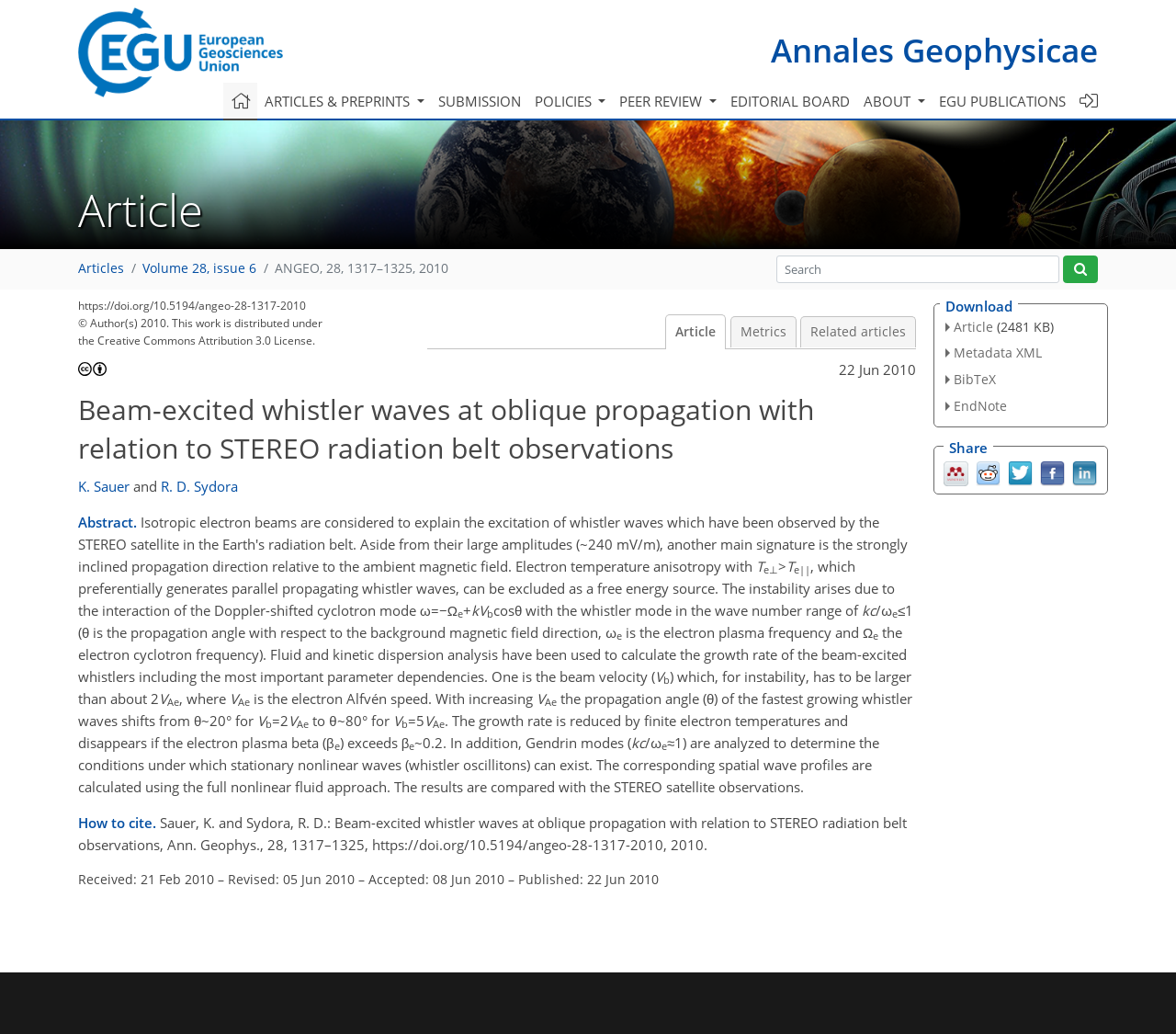Can you specify the bounding box coordinates of the area that needs to be clicked to fulfill the following instruction: "Call the phone number for more information"?

None